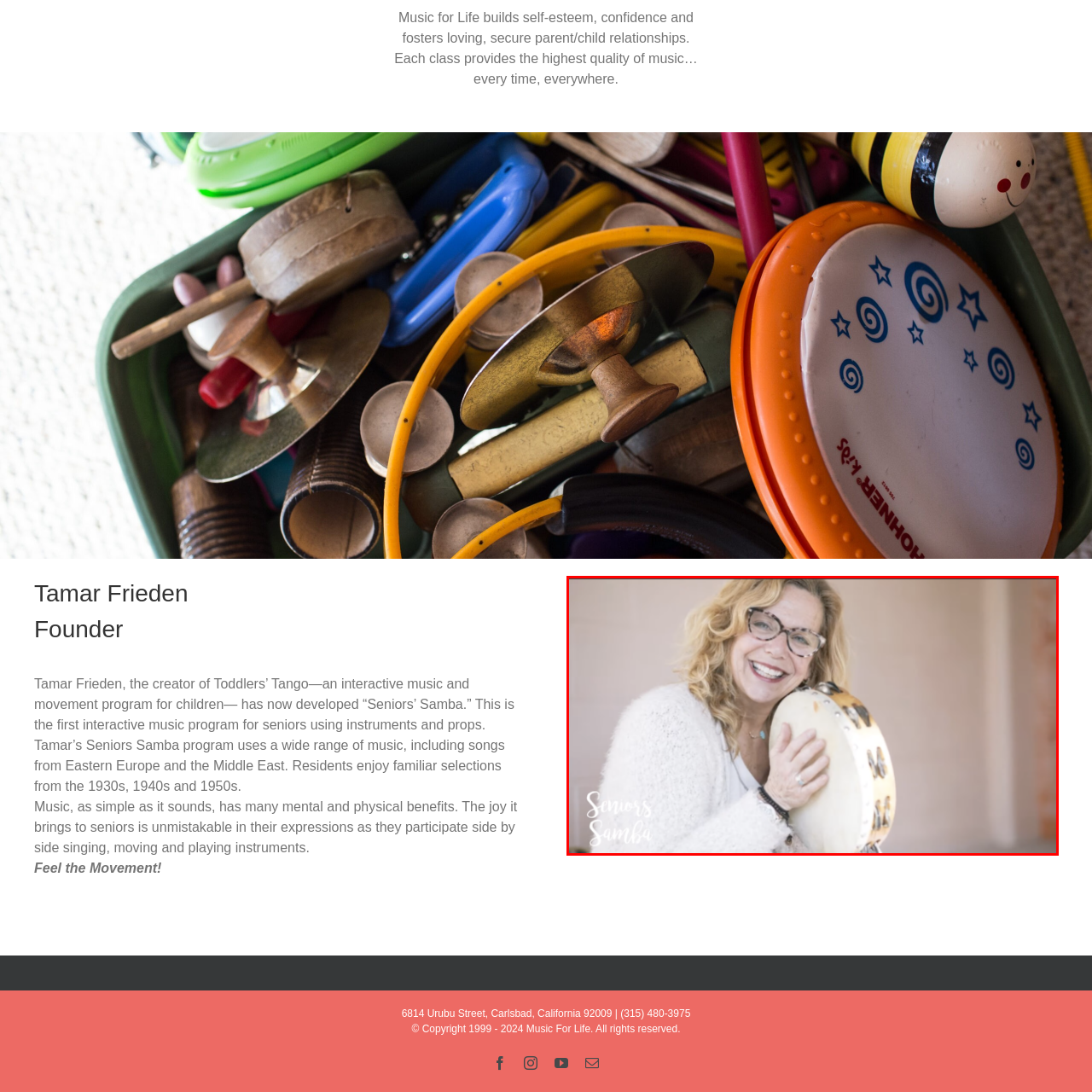What is the color of the woman's hair?
Examine the image enclosed within the red bounding box and provide a comprehensive answer relying on the visual details presented in the image.

The woman in the image has shoulder-length wavy blonde hair, which is a distinctive feature of her appearance.